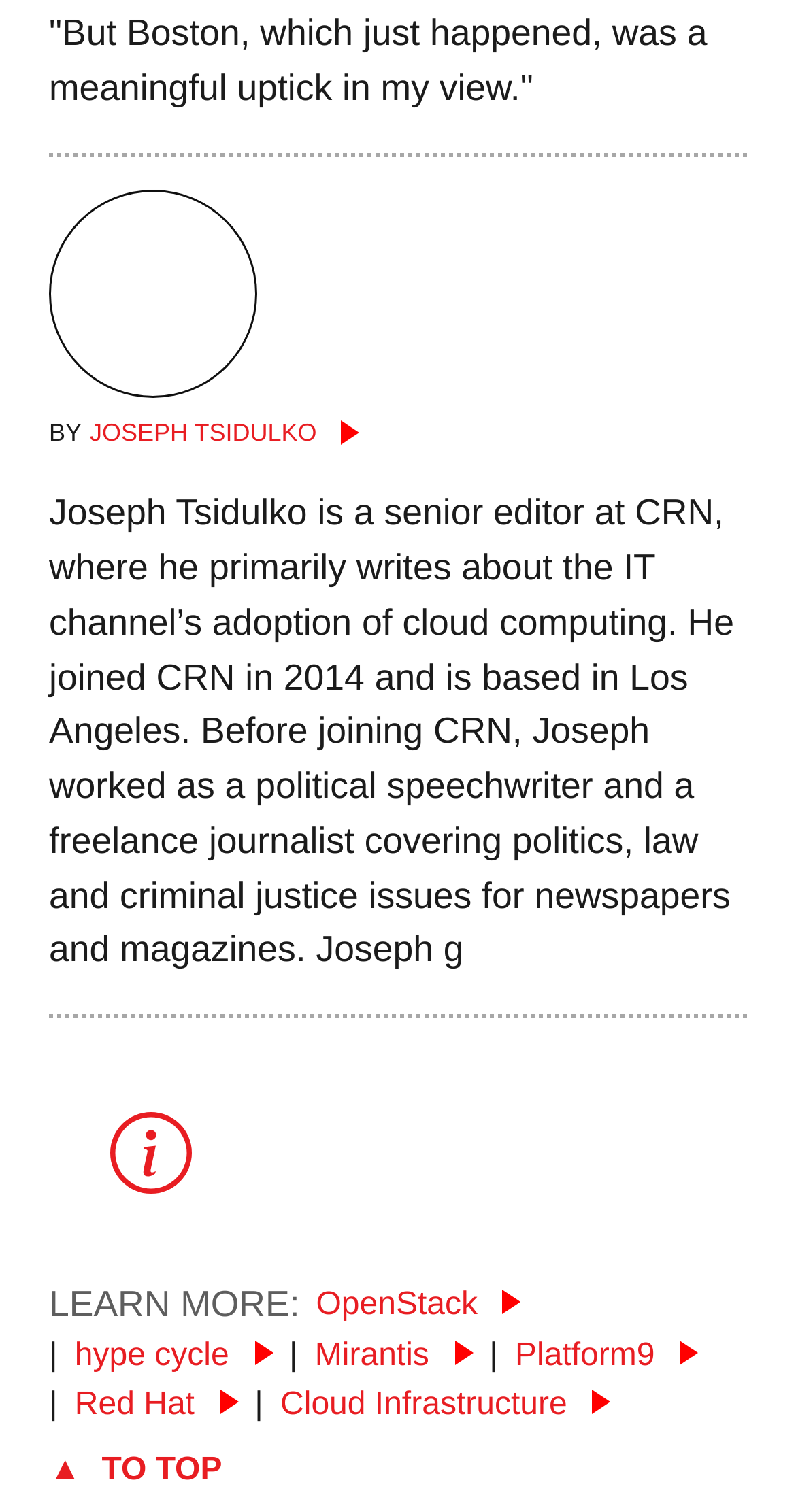Could you determine the bounding box coordinates of the clickable element to complete the instruction: "Learn more about CREDIT SCORES"? Provide the coordinates as four float numbers between 0 and 1, i.e., [left, top, right, bottom].

None